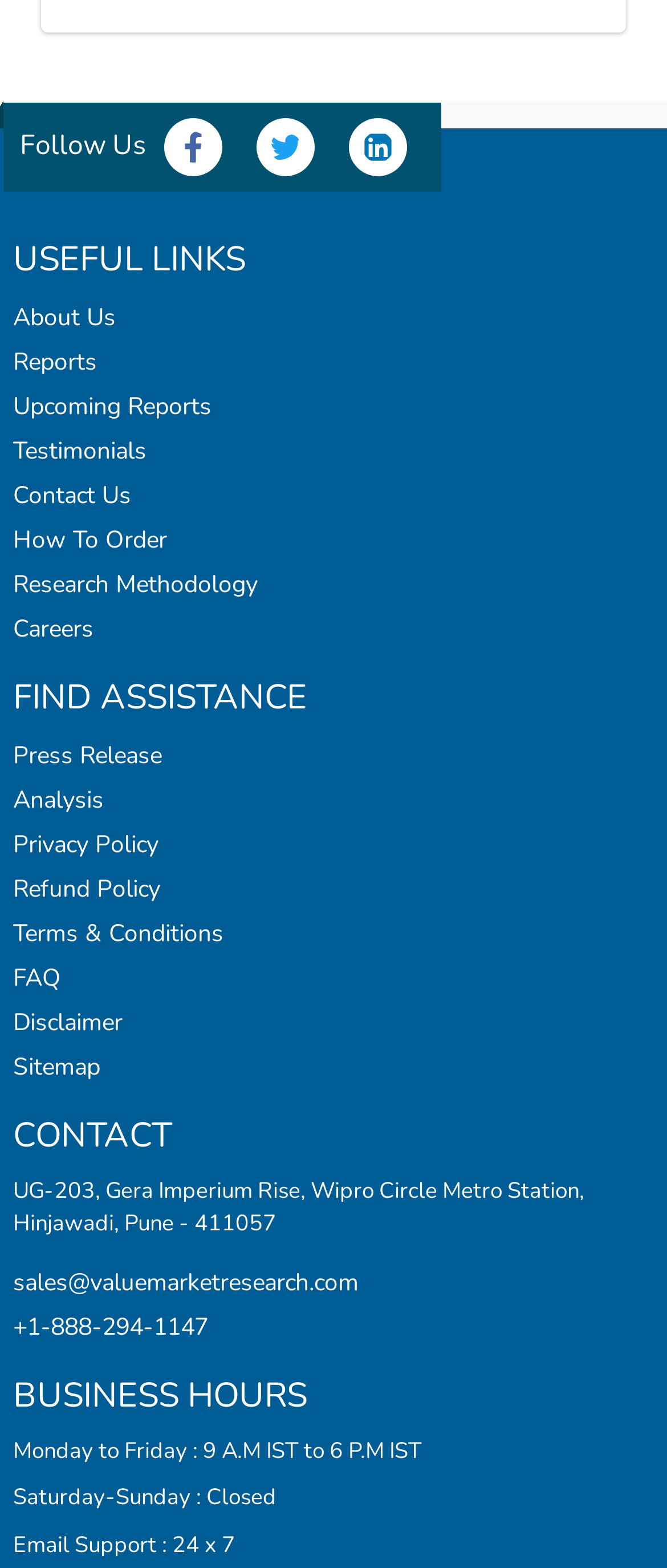Determine the bounding box coordinates of the clickable region to follow the instruction: "View FAQ page".

[0.019, 0.613, 0.091, 0.634]